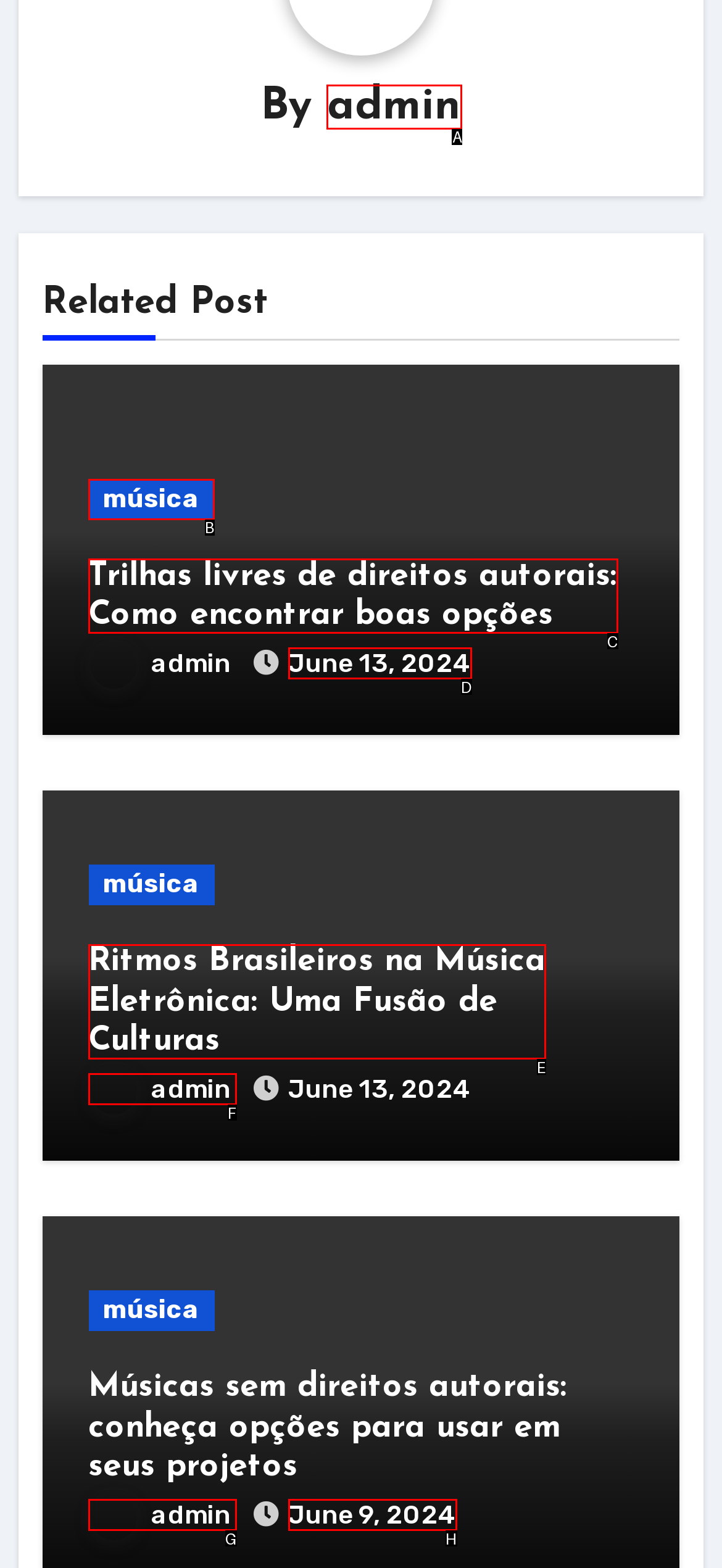Identify the HTML element that matches the description: música. Provide the letter of the correct option from the choices.

B